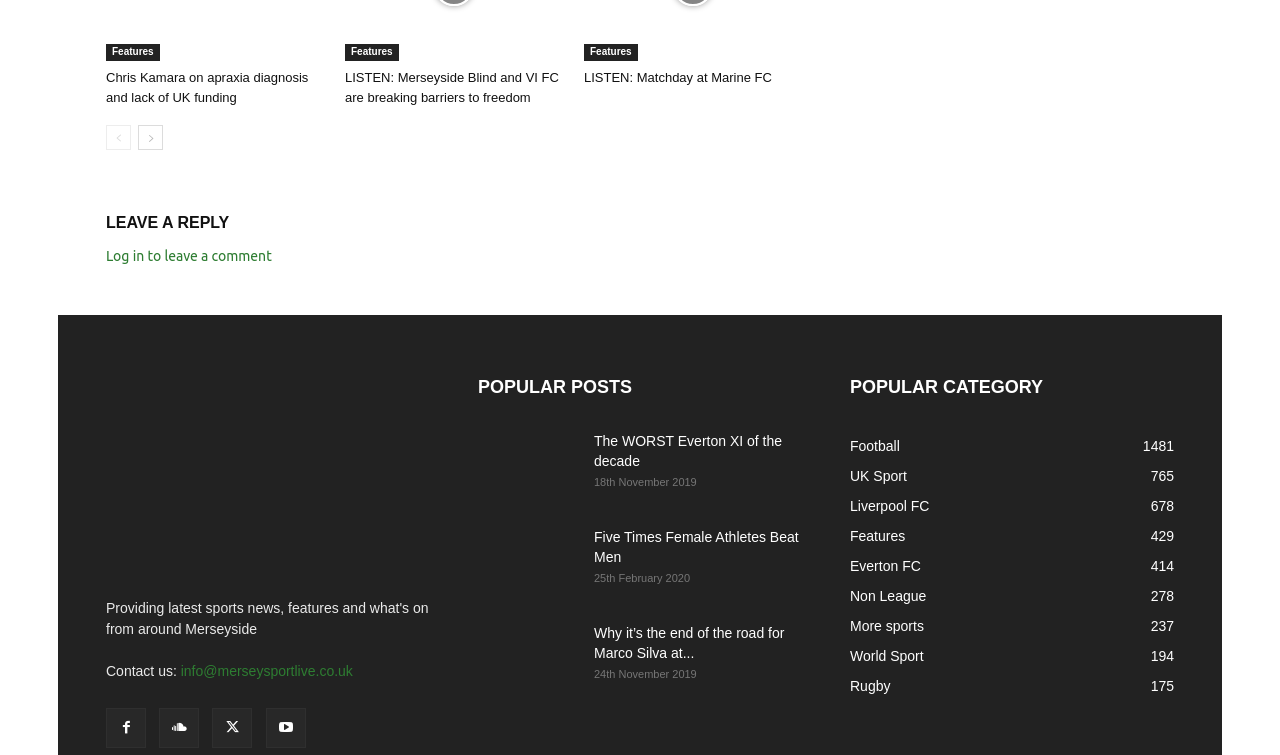What is the email address to contact the website?
Can you provide a detailed and comprehensive answer to the question?

I found the email address by looking at the 'Contact us:' section at the bottom of the page, which provides the email address 'info@merseysportlive.co.uk'.